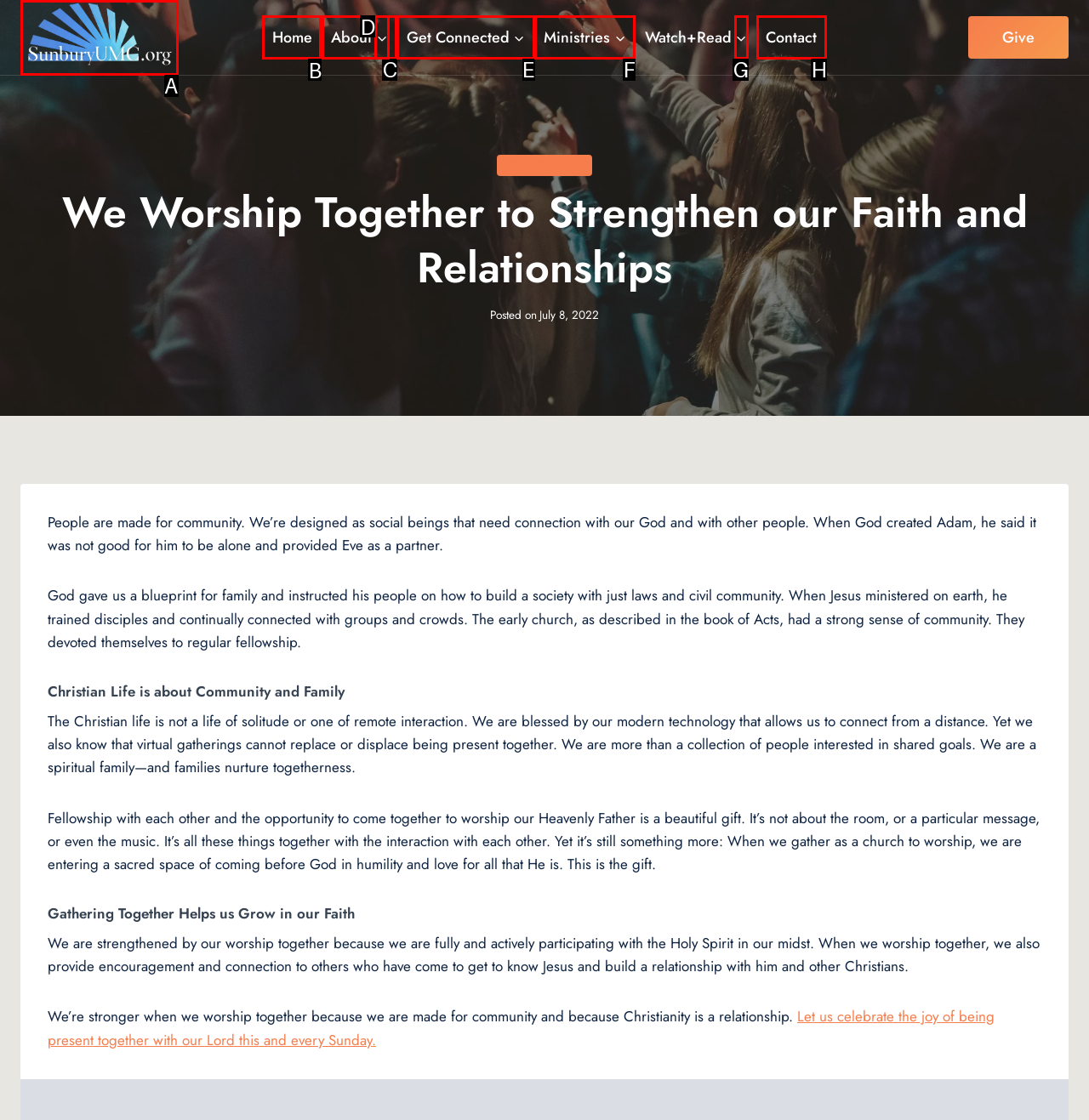Identify the correct choice to execute this task: Click on the 'Home' link
Respond with the letter corresponding to the right option from the available choices.

B